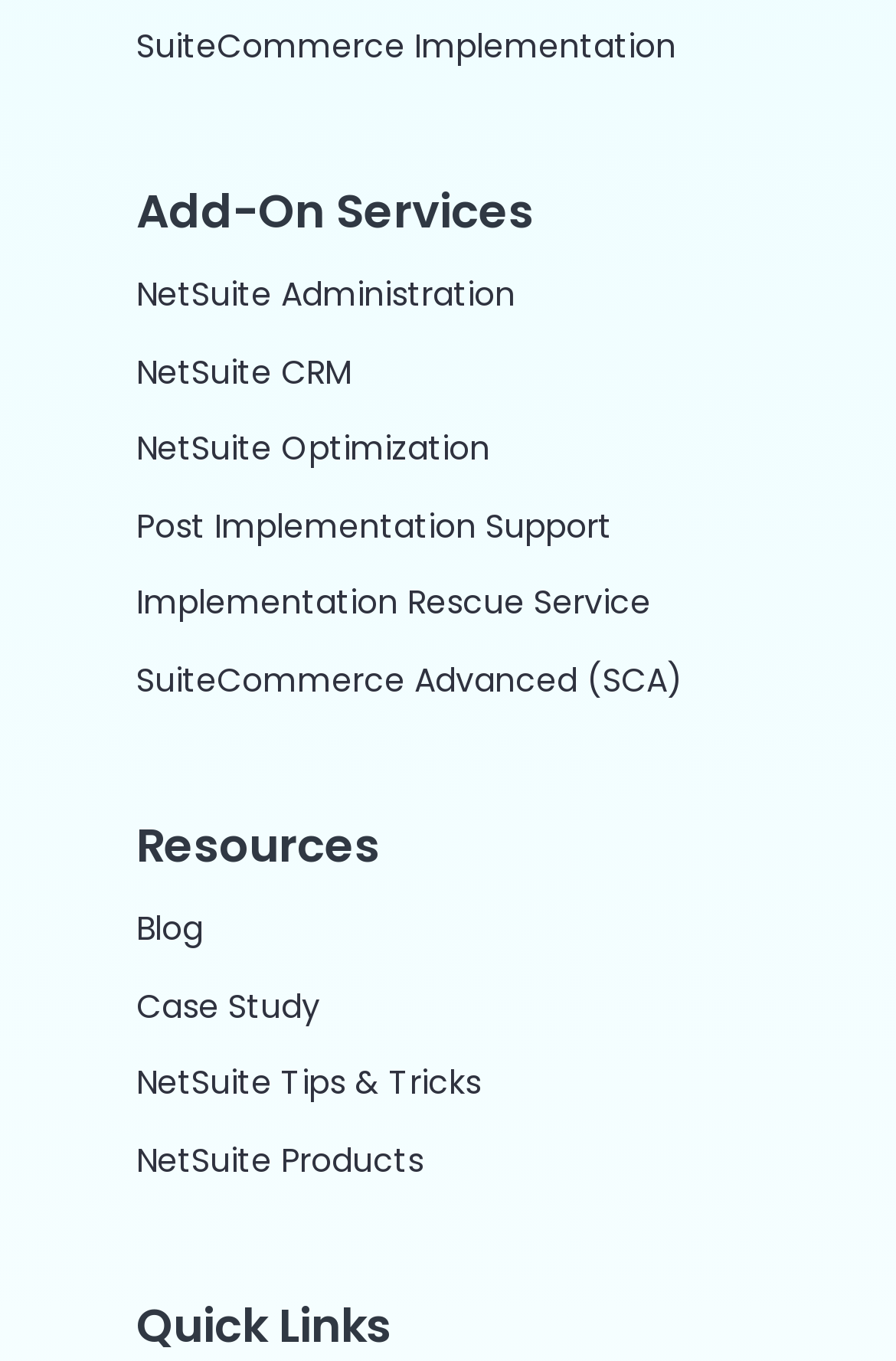Find and provide the bounding box coordinates for the UI element described here: "Blog". The coordinates should be given as four float numbers between 0 and 1: [left, top, right, bottom].

[0.152, 0.666, 0.226, 0.7]